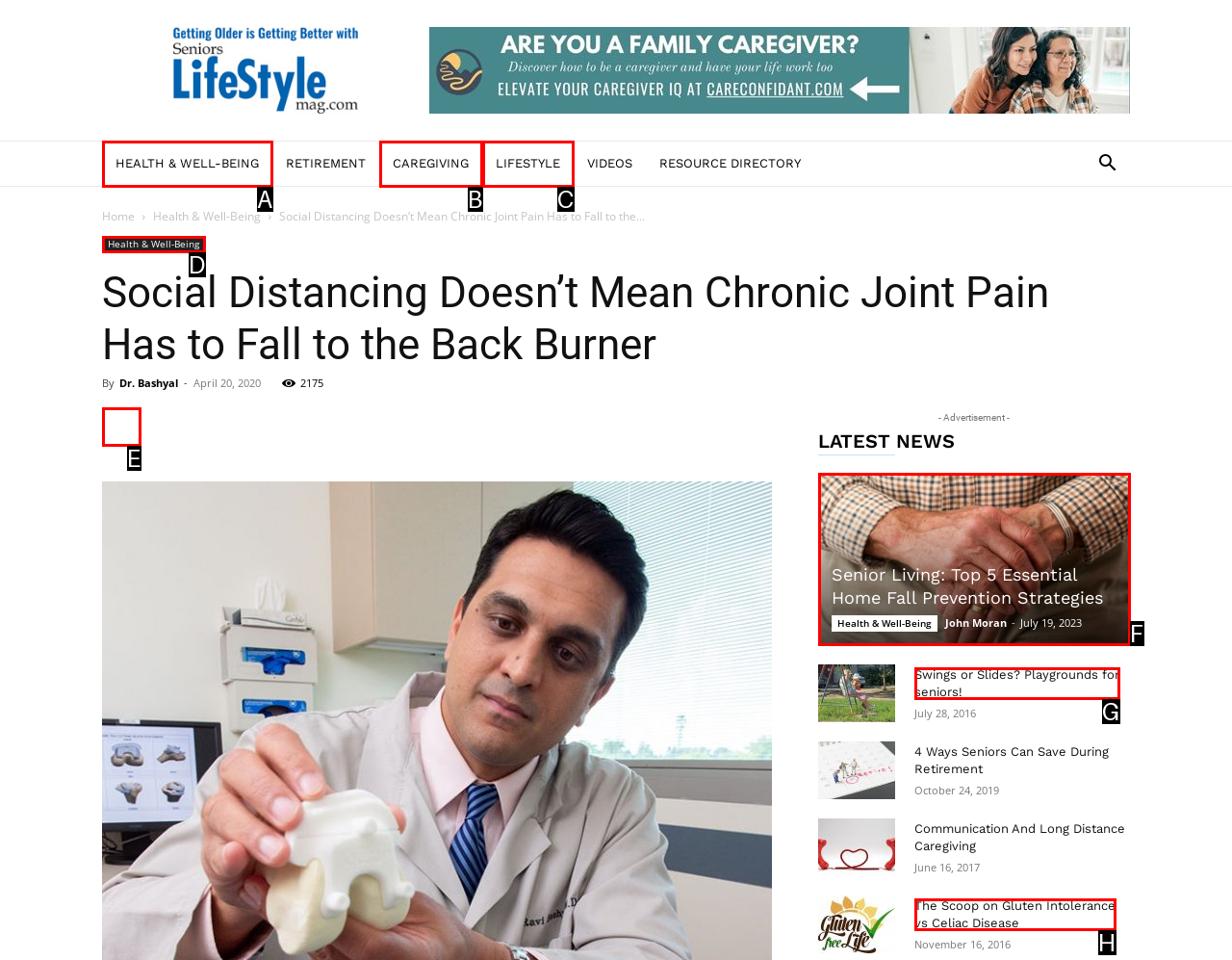Based on the element description: Lifestyle, choose the HTML element that matches best. Provide the letter of your selected option.

C